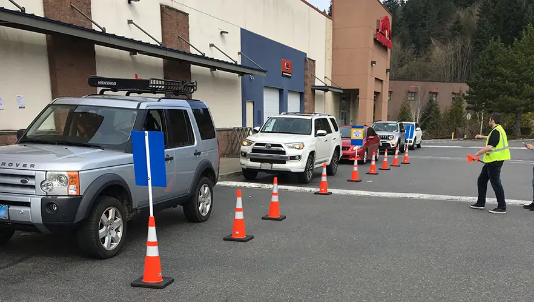Offer an in-depth description of the image.

The image captures a well-organized curbside pickup area, showcasing several vehicles lined up in a designated space outside a retail establishment. Traffic cones delineate the pickup lane, guiding customers to their intended spots while ensuring smooth flow. A staff member, wearing a reflective safety vest and directing traffic with an orange flag, stands beside the vehicles, assisting customers as they wait for their orders. This setup exemplifies how retailers have adapted to the demands of modern shopping, offering a convenient service that allows customers to make purchases online and quickly collect them at their convenience, a trend that has gained significant popularity, especially during the pandemic. The structure behind the vehicles appears to be part of a large retail store, likely designed to facilitate such customer-friendly services.